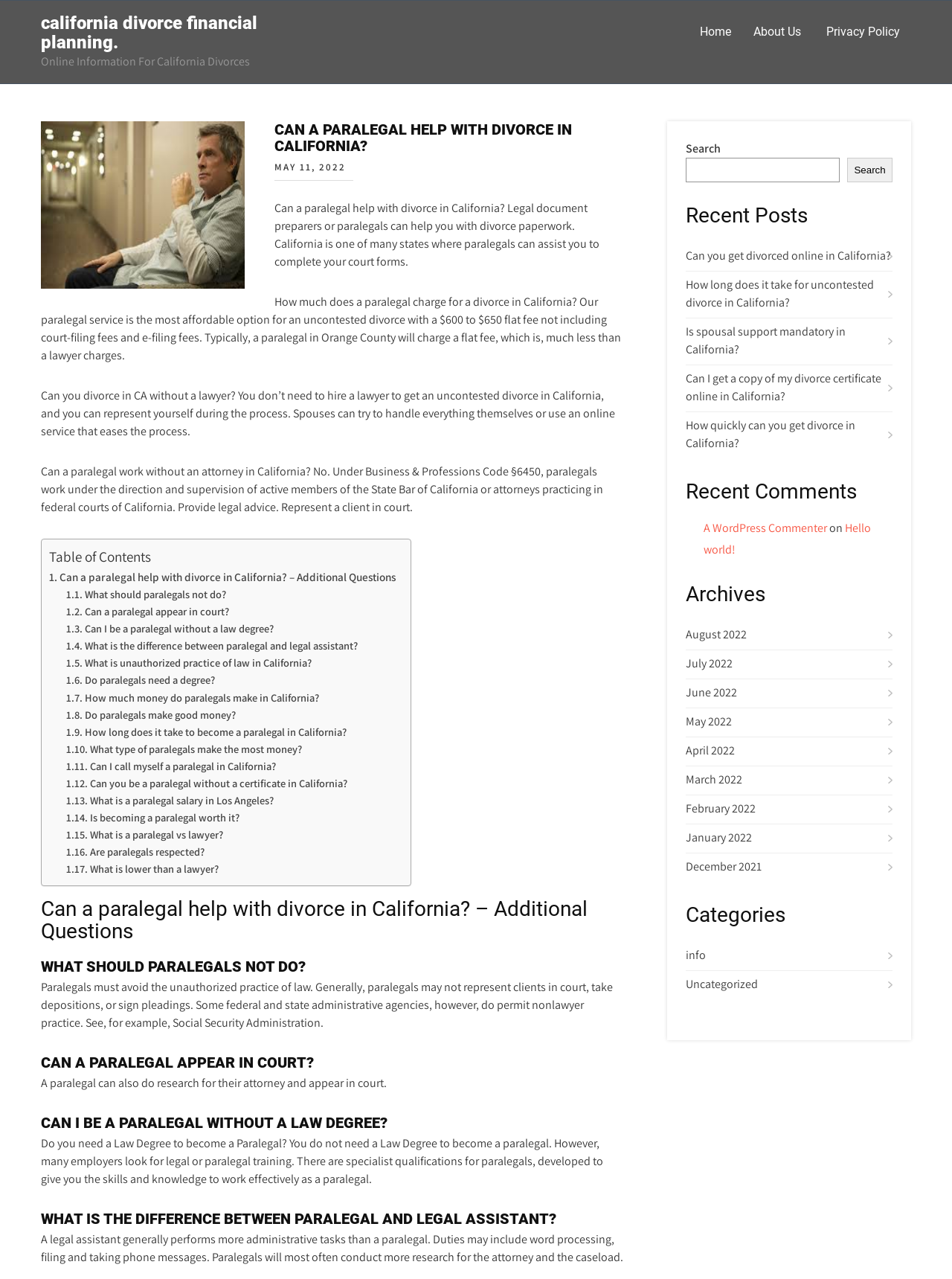Explain in detail what is displayed on the webpage.

This webpage is about divorce in California, specifically discussing the role of paralegals in the divorce process. At the top of the page, there is a heading that reads "California Divorce Financial Planning" and a link to the same title. Below this, there is a section with the title "Can a Paralegal Help with Divorce in California?" which includes a brief introduction to the topic.

The main content of the page is divided into several sections, each with a heading that asks a question related to paralegals and divorce in California. These sections include "How much does a paralegal charge for a divorce in California?", "Can you divorce in CA without a lawyer?", "Can a paralegal work without an attorney in California?", and several others.

Each section provides a brief answer to the question, often with additional information and explanations. There are also several links to related topics, such as "Table of Contents" and "Additional Questions", which suggest that the page is part of a larger website with more information on the topic.

On the right side of the page, there are three complementary sections. The top section has a search bar and a button to search the website. The middle section lists recent posts, with links to articles on related topics such as online divorce in California and spousal support. The bottom section lists recent comments, with a link to a comment on an article titled "Hello world!".

At the very bottom of the page, there is a footer section with a link to a WordPress commenter. Overall, the page appears to be a informative resource on divorce in California, with a focus on the role of paralegals in the process.